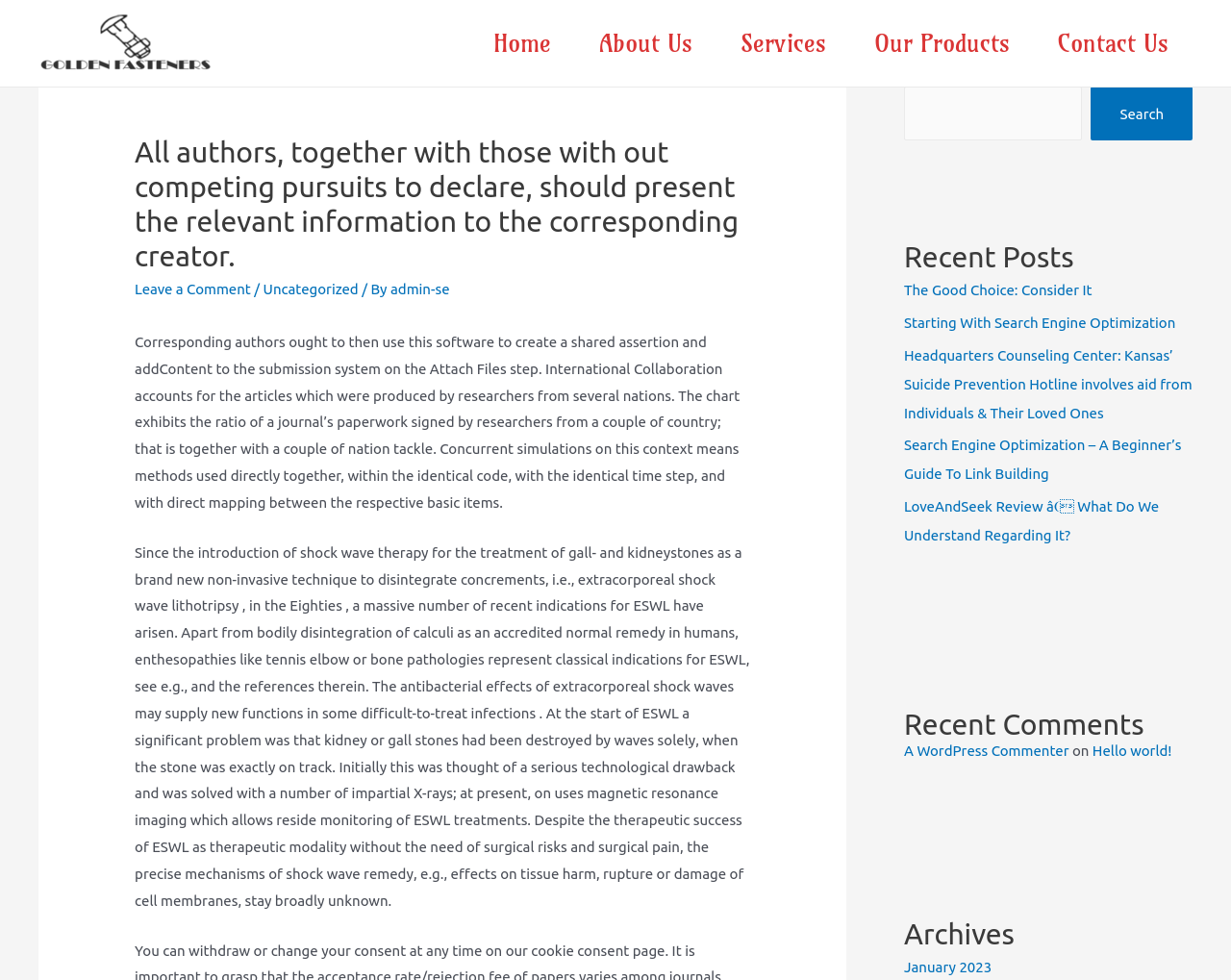What is the name of the website?
Could you answer the question with a detailed and thorough explanation?

The name of the website can be found in the top-left corner of the webpage, where it says 'Golden Fasteners' in the logo and also in the link 'Golden Fasteners' with a bounding box of [0.031, 0.015, 0.172, 0.074].